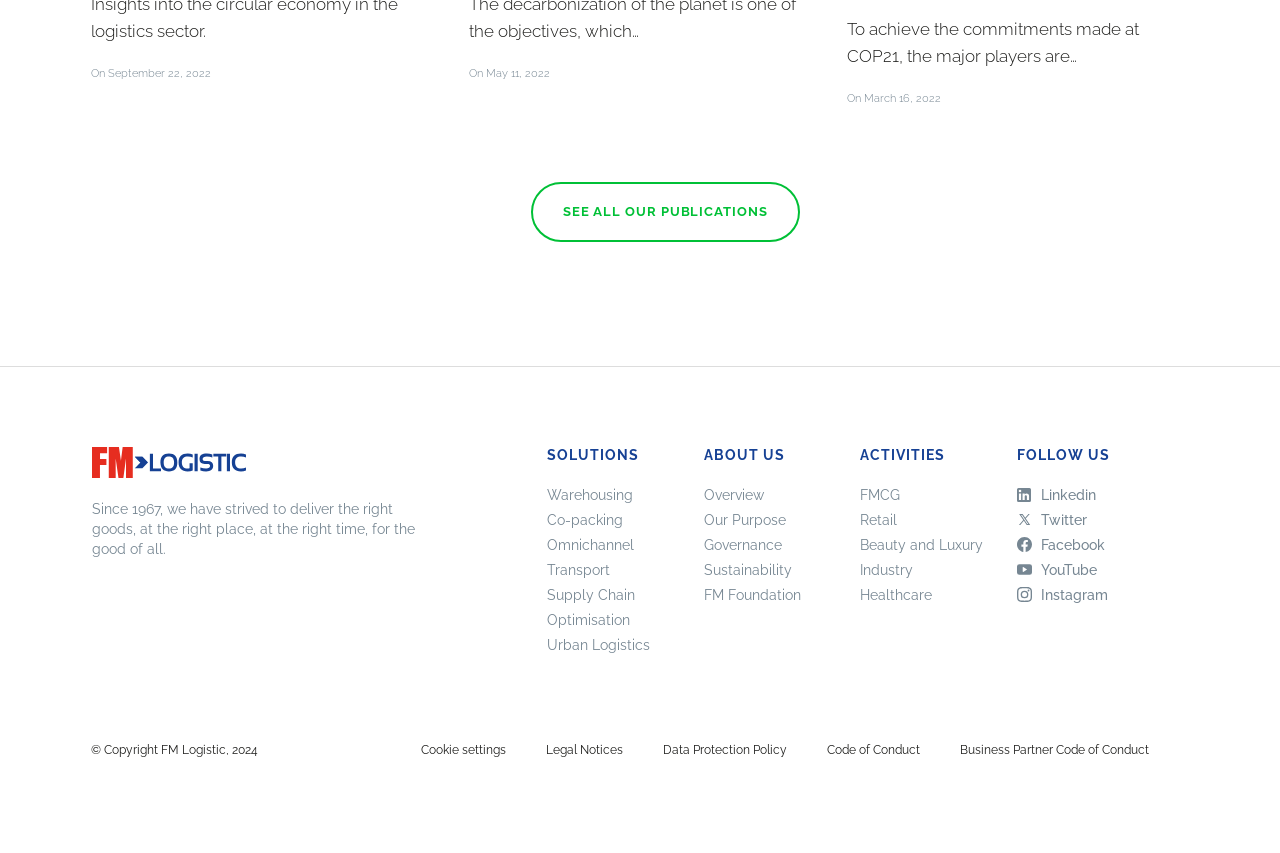Give the bounding box coordinates for this UI element: "Healthcare". The coordinates should be four float numbers between 0 and 1, arranged as [left, top, right, bottom].

[0.672, 0.688, 0.728, 0.707]